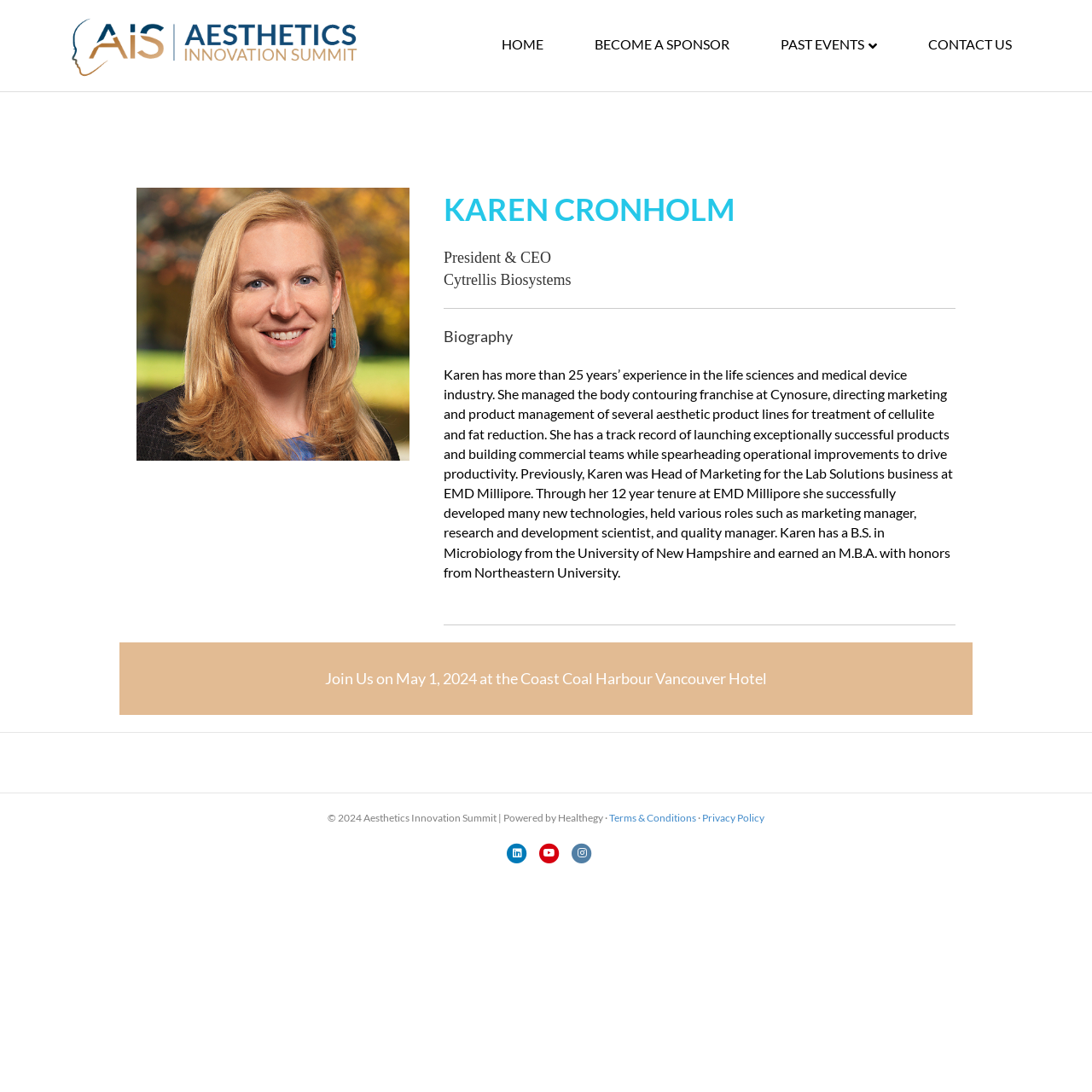What is Karen Cronholm's experience in the life sciences and medical device industry?
Based on the visual, give a brief answer using one word or a short phrase.

More than 25 years